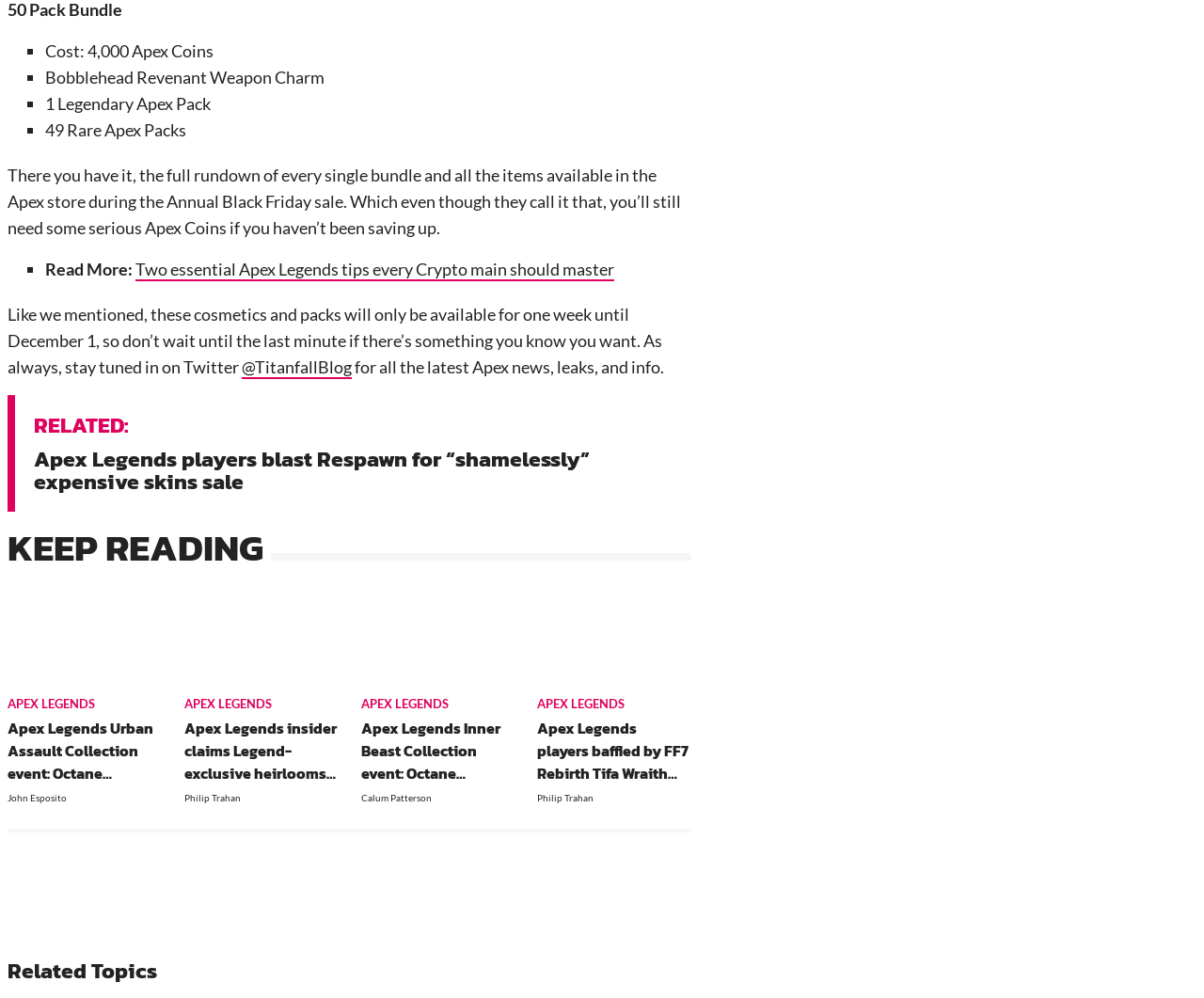What is the name of the author mentioned in the 'Urban Assault Apex Legends event' article?
Could you answer the question with a detailed and thorough explanation?

The author's name is mentioned in the link to the article about the Urban Assault Apex Legends event, which is John Esposito.